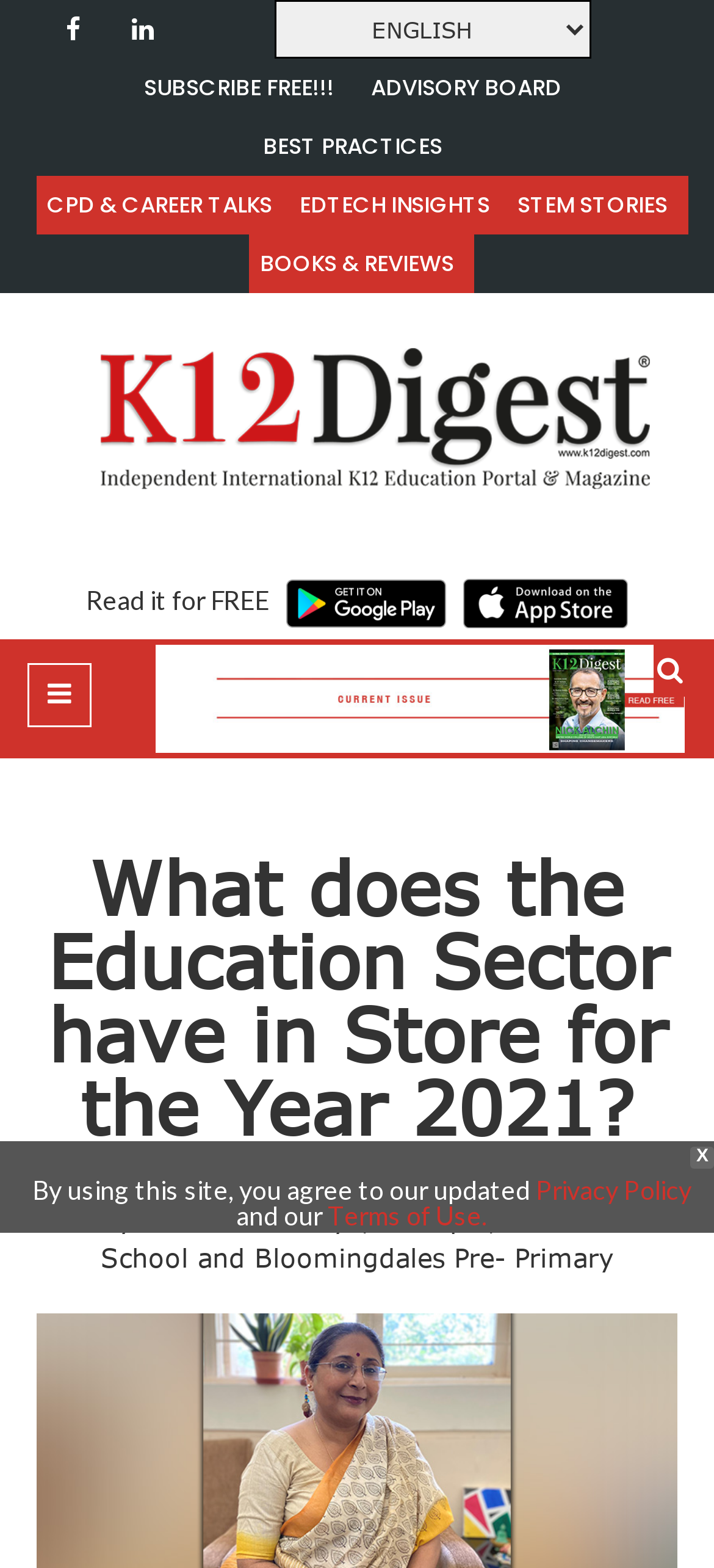Find the bounding box coordinates of the area to click in order to follow the instruction: "Input your email".

None